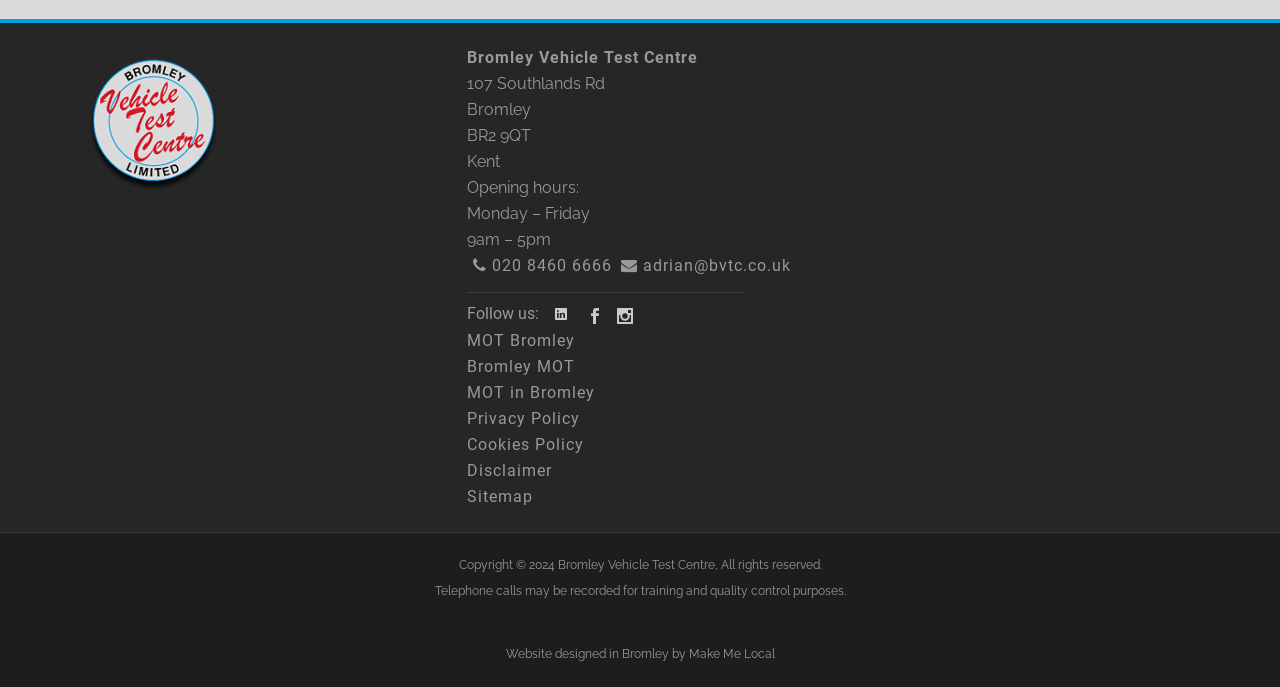Respond to the following question with a brief word or phrase:
What is the phone number of Bromley Vehicle Test Centre?

020 8460 6666